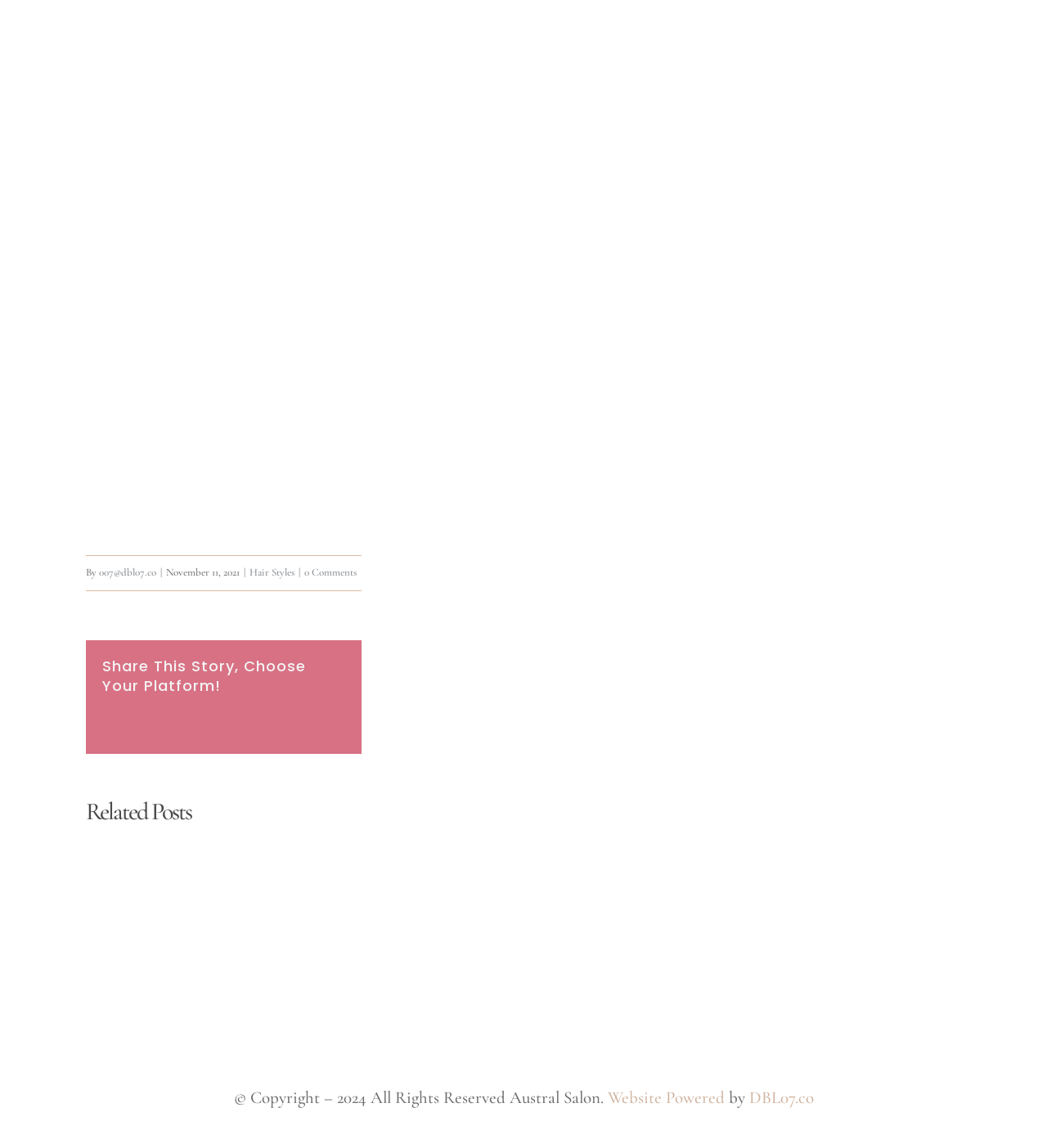Based on the element description "007@dbl07.co", predict the bounding box coordinates of the UI element.

[0.094, 0.493, 0.149, 0.505]